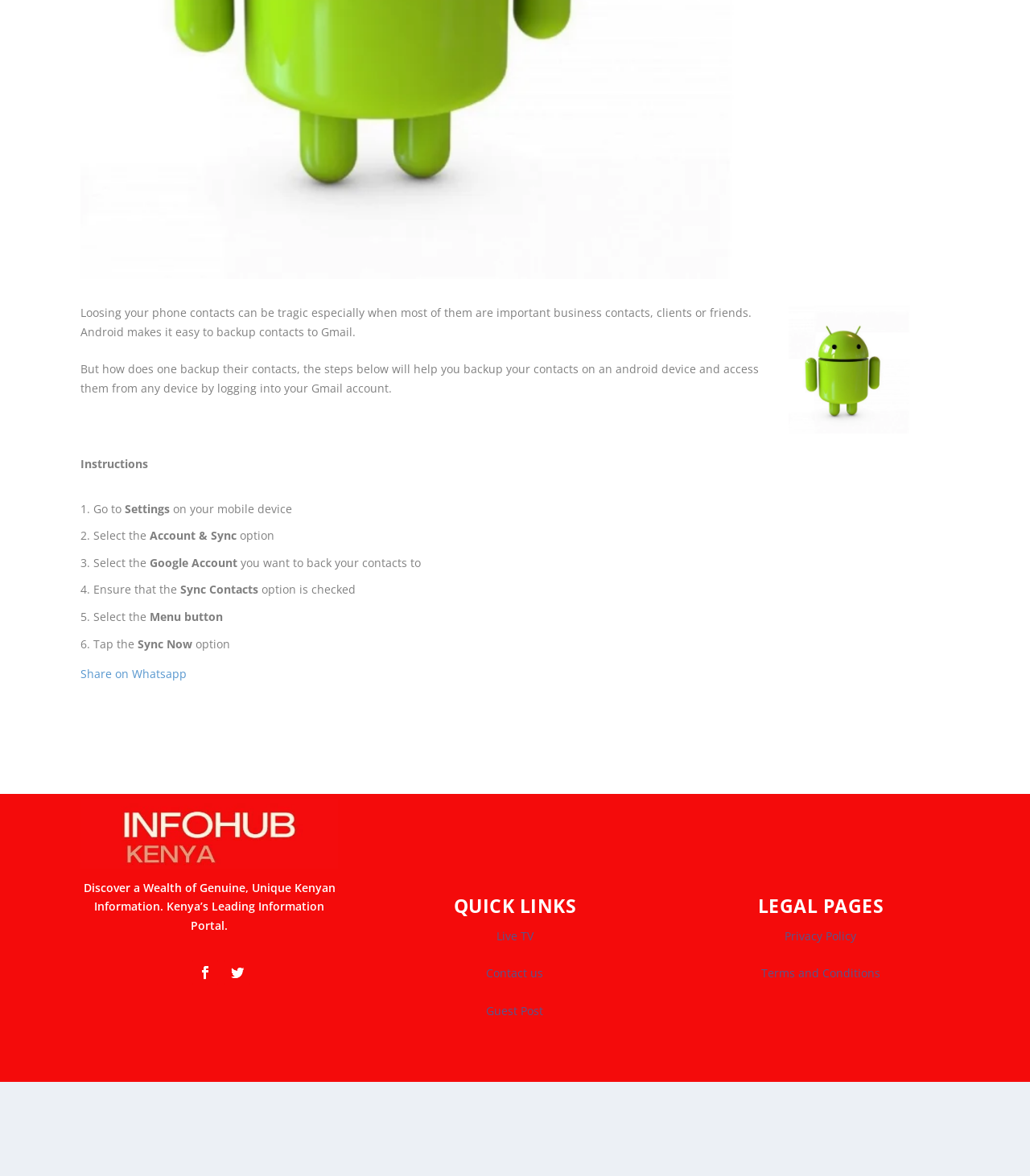What is the purpose of the 'Sync Now' option?
Please provide a comprehensive answer based on the details in the screenshot.

The 'Sync Now' option is the final step in the instructions to backup contacts on an Android device, and its purpose is to synchronize the contacts with the Google account.